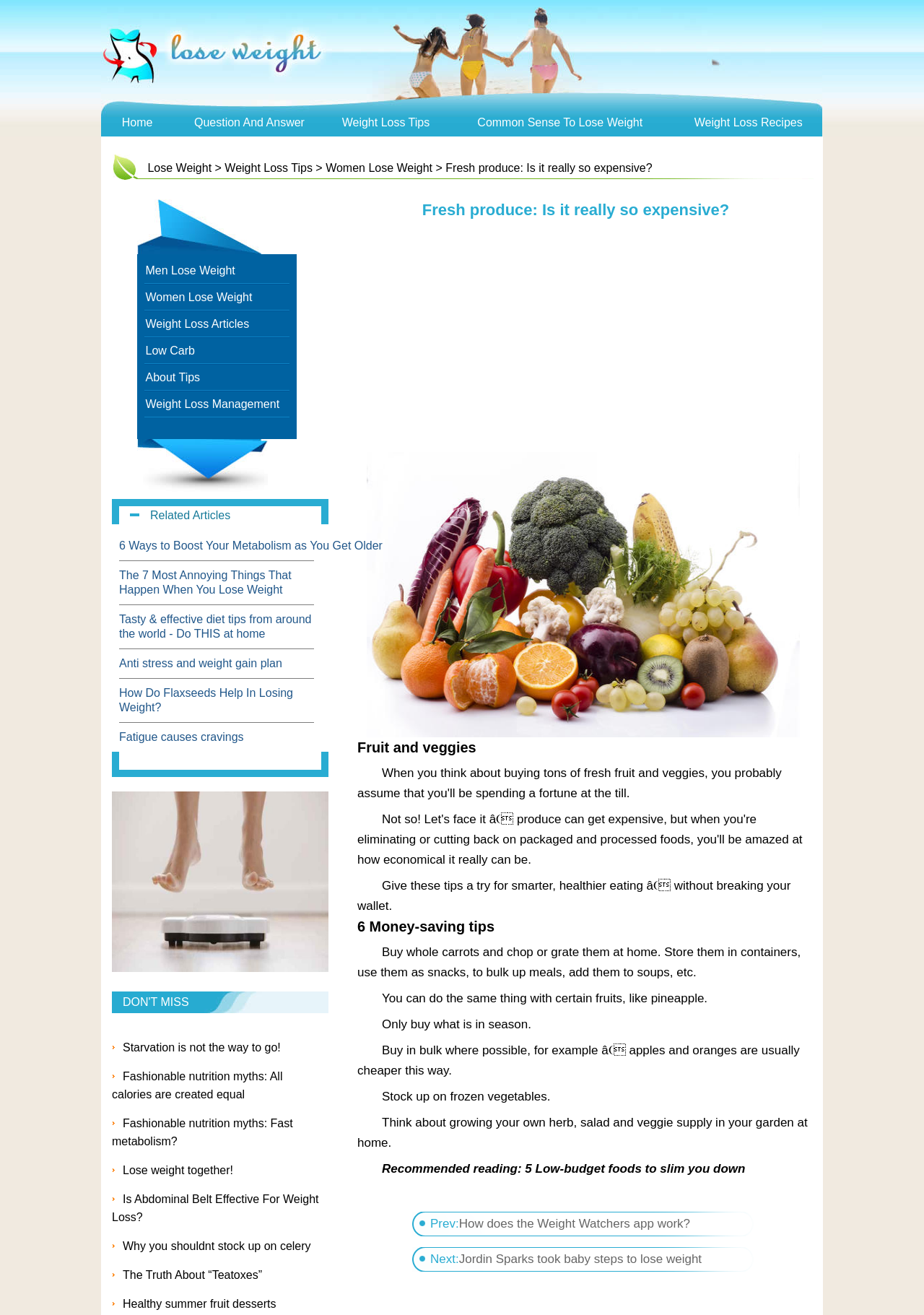Determine the bounding box coordinates for the area you should click to complete the following instruction: "Read 'Fresh produce: Is it really so expensive?' article".

[0.355, 0.141, 0.891, 0.179]